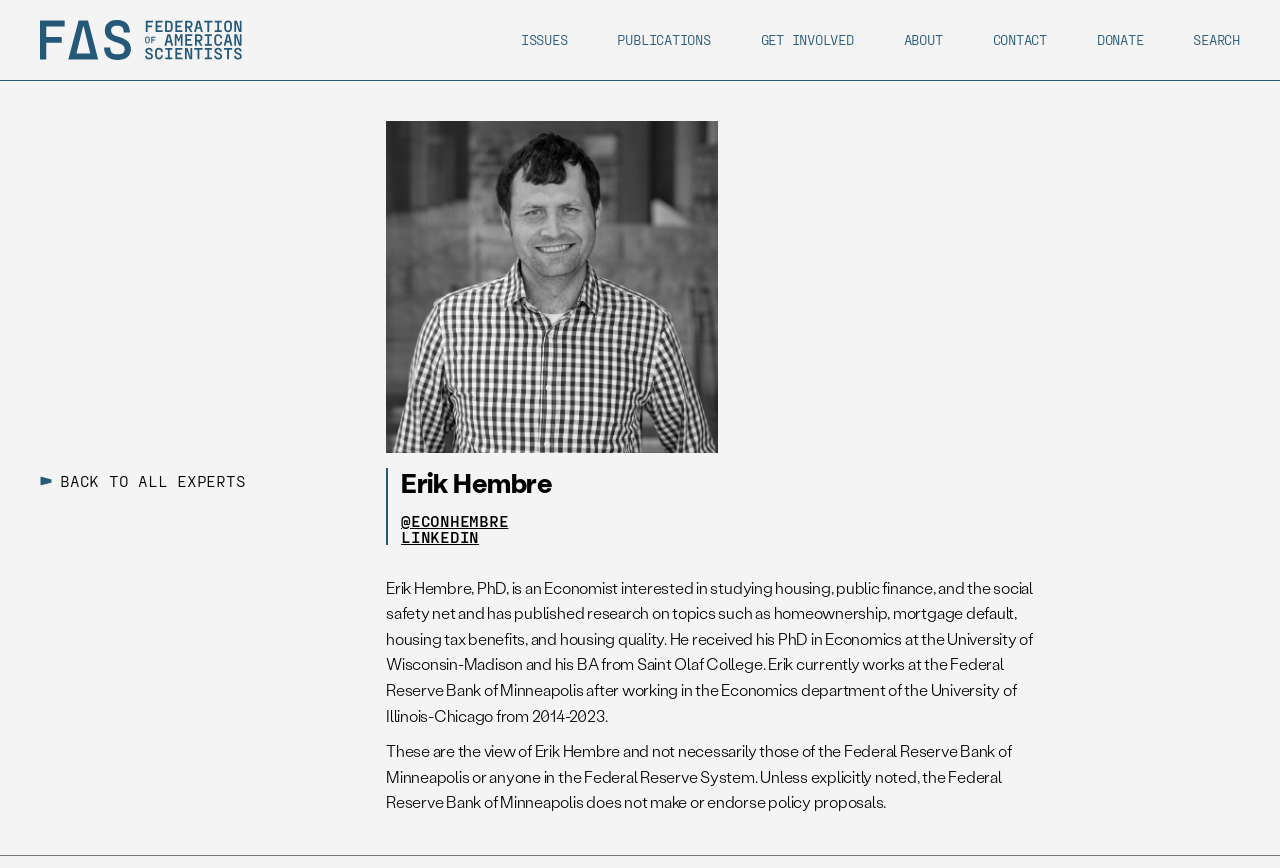Illustrate the webpage's structure and main components comprehensively.

This webpage is about Erik Hembre, an economist with a focus on housing, public finance, and the social safety net. At the top left, there is a link to the "Federation of American Scientists" accompanied by an image. Below this, there is a navigation menu with links to "ISSUES", "PUBLICATIONS", "GET INVOLVED", "ABOUT", "CONTACT", "DONATE", and "SEARCH", spanning across the top of the page.

In the main content area, there is a header section with a link to "BACK TO ALL EXPERTS" on the left, accompanied by a small image. To the right of this, there is a section with Erik Hembre's name, followed by links to his Twitter handle and LinkedIn profile.

Below this, there is a paragraph describing Erik Hembre's background, research interests, and work experience. The text explains that he is an economist who has published research on topics such as homeownership and mortgage default, and that he currently works at the Federal Reserve Bank of Minneapolis.

Finally, there is a disclaimer at the bottom of the page, stating that the views expressed are those of Erik Hembre and not necessarily those of the Federal Reserve Bank of Minneapolis or the Federal Reserve System.